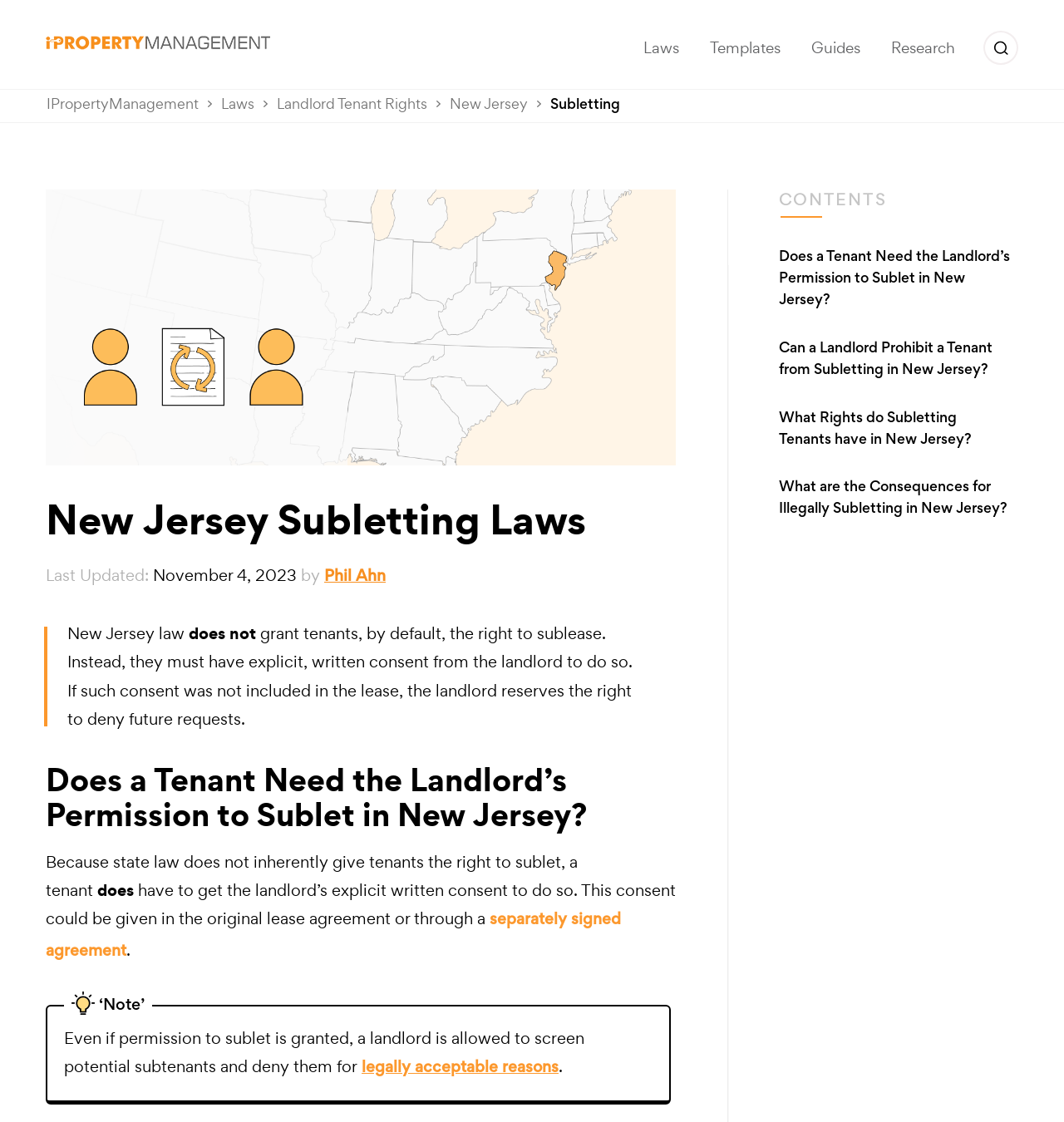Locate the bounding box coordinates of the element I should click to achieve the following instruction: "Check the contents".

[0.724, 0.169, 0.957, 0.187]